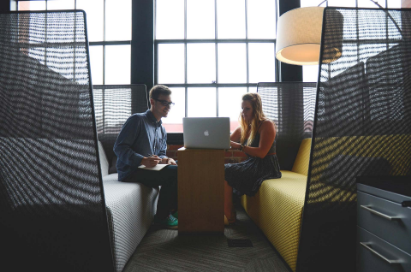Generate an elaborate caption for the given image.

In a modern workspace designed for collaboration, two individuals engage in a dynamic discussion while working on a laptop placed on a shared table. The setting features high-backed seating that offers a sense of privacy, with one person on a light gray seat and the other on a vibrant yellow seat. Large windows allow natural light to flood the space, highlighting the contemporary design and creating an inviting atmosphere for teamwork. A warm pendant light hangs overhead, adding a cozy touch to the environment. This scene encapsulates a blend of productivity and creativity, ideal for brainstorming and problem-solving sessions.